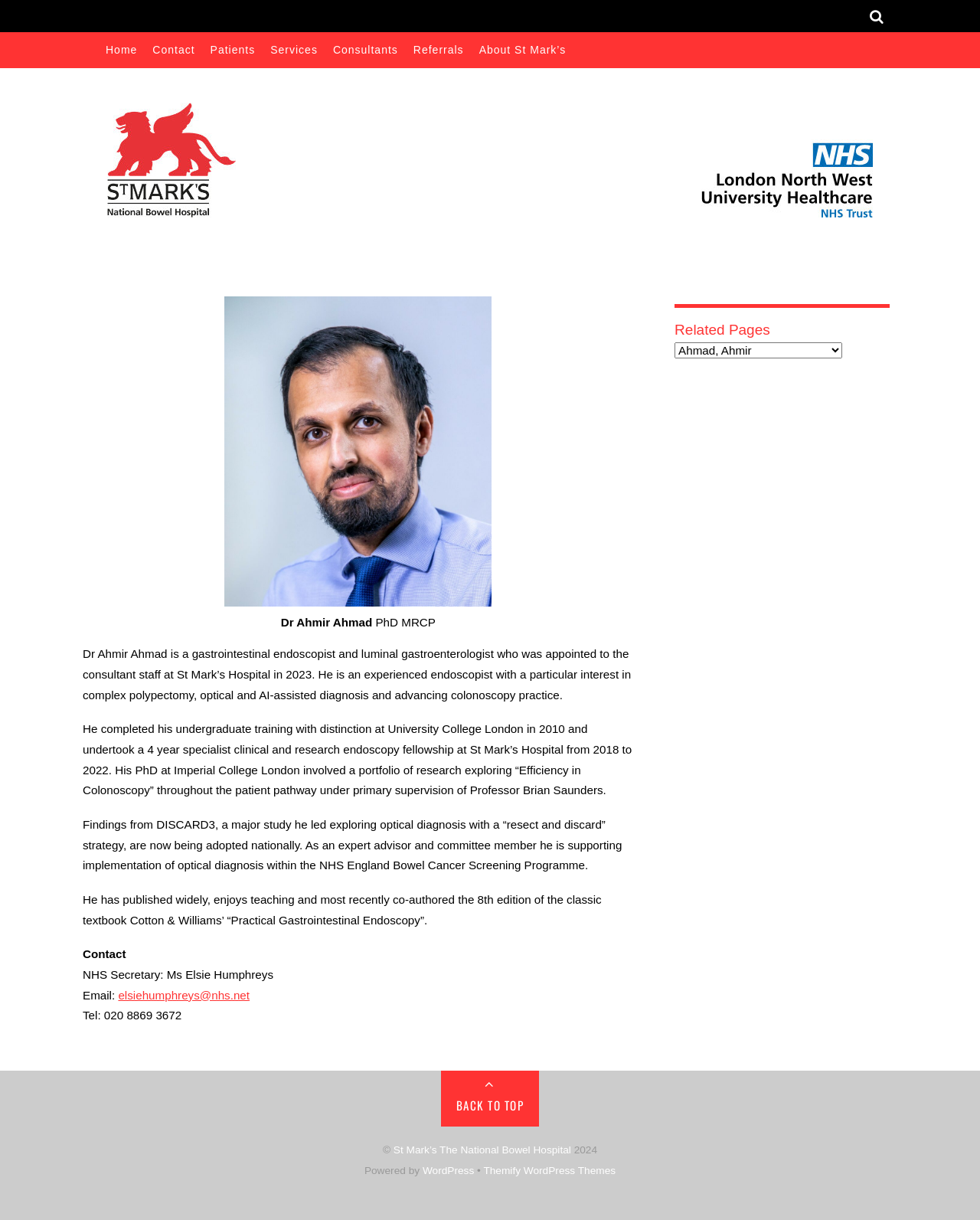Explain the features and main sections of the webpage comprehensively.

This webpage is about Dr. Ahmir Ahmad, a gastrointestinal endoscopist and luminal gastroenterologist. At the top of the page, there is a search bar and a navigation menu with links to "Home", "Contact", "Patients", "Services", "Consultants", "Referrals", and "About St Mark's". Below the navigation menu, there is a large image that spans almost the entire width of the page.

The main content of the page is divided into two sections. On the left side, there is a figure with a caption that displays Dr. Ahmad's name and title. Below the figure, there are four paragraphs of text that describe Dr. Ahmad's background, experience, and achievements in the field of gastroenterology.

On the right side of the page, there is a section with a heading "Related Pages" and a combobox that allows users to select related pages. Below this section, there is a footer area that contains a "Back to Top" link, a copyright notice, and links to St Mark's The National Bowel Hospital and WordPress.

In the main content area, there are several static text elements that display Dr. Ahmad's contact information, including his NHS secretary's name, email address, and phone number.